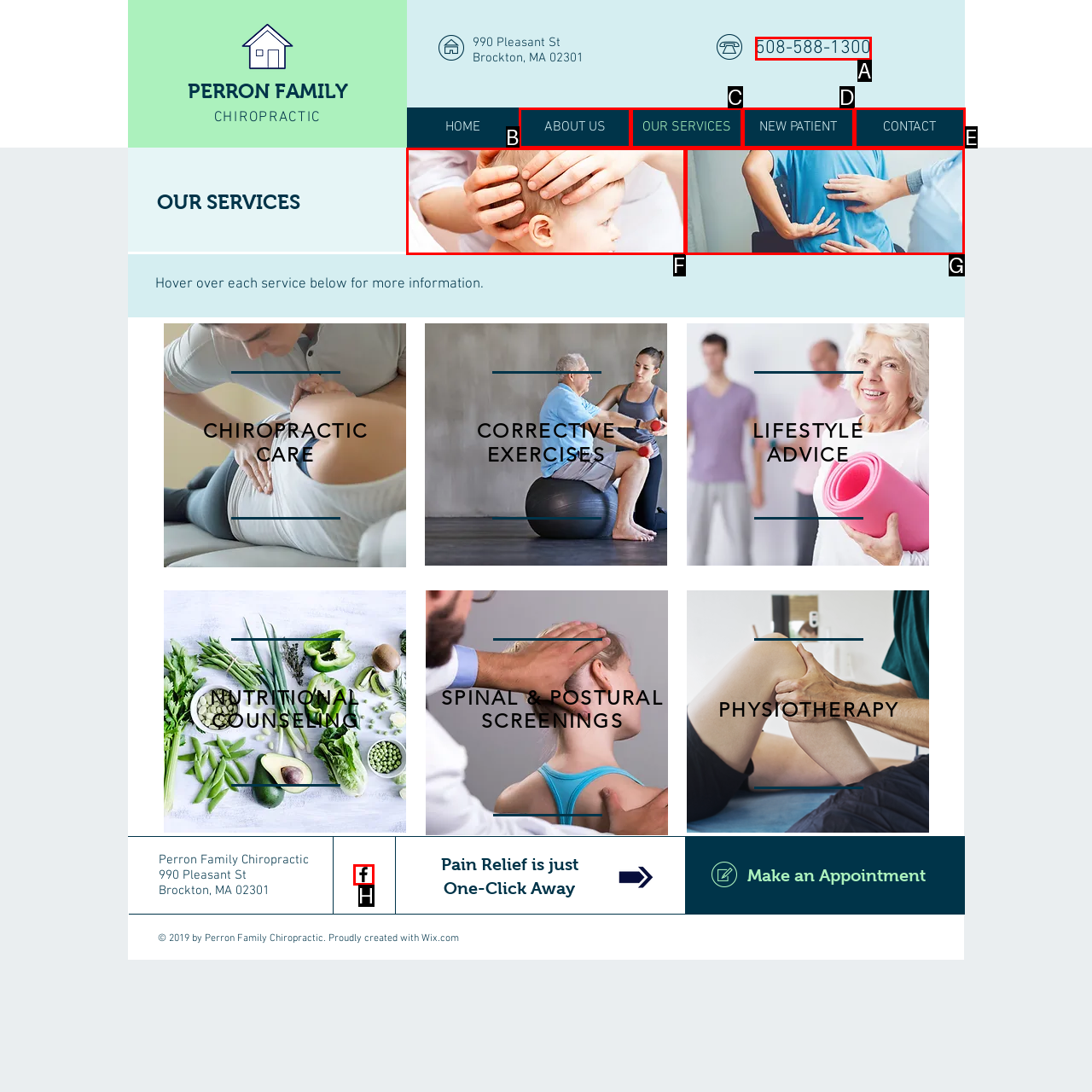Identify the HTML element that matches the description: OUR SERVICES. Provide the letter of the correct option from the choices.

C